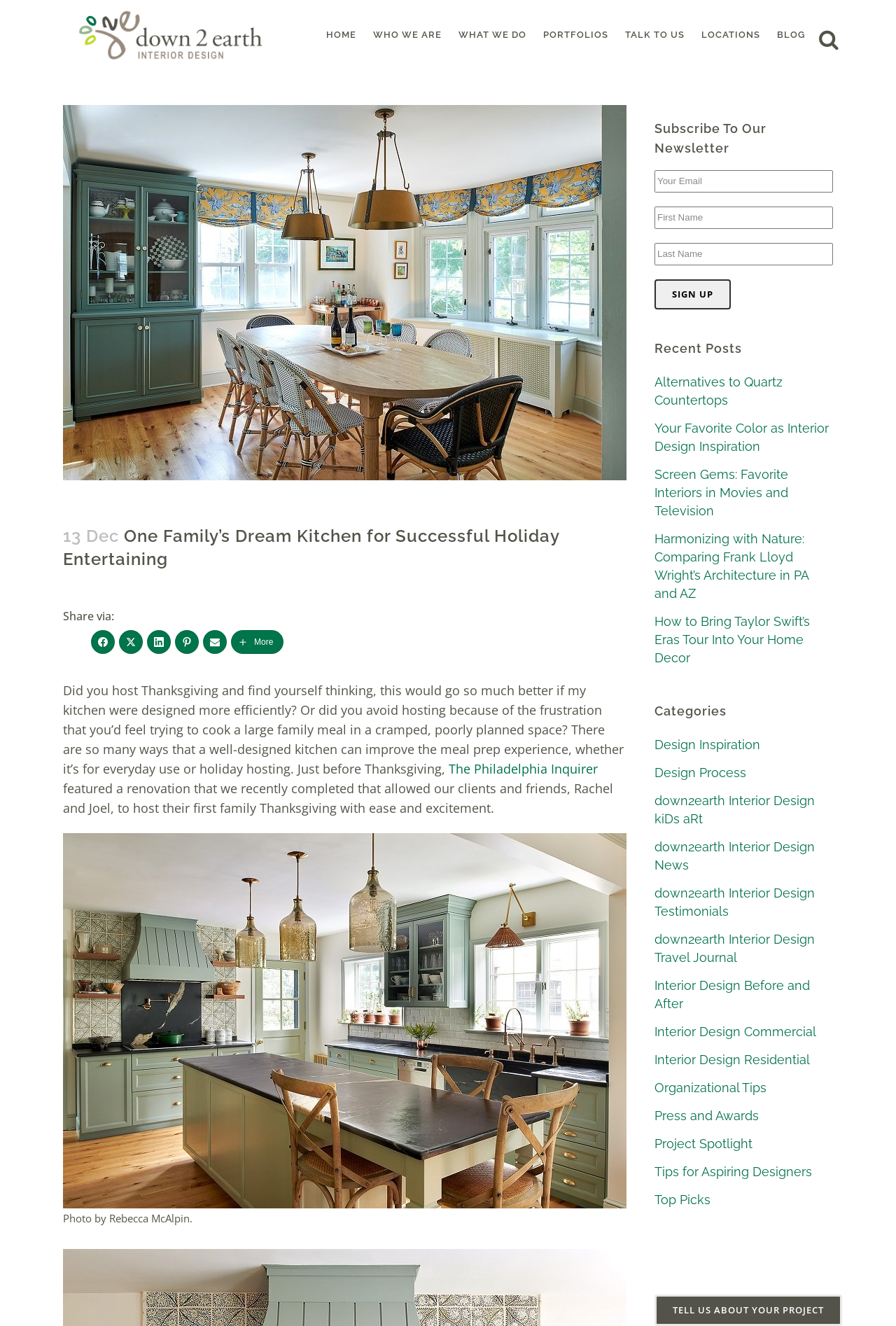Please identify the bounding box coordinates of the element that needs to be clicked to execute the following command: "Search for something". Provide the bounding box using four float numbers between 0 and 1, formatted as [left, top, right, bottom].

[0.08, 0.008, 0.861, 0.018]